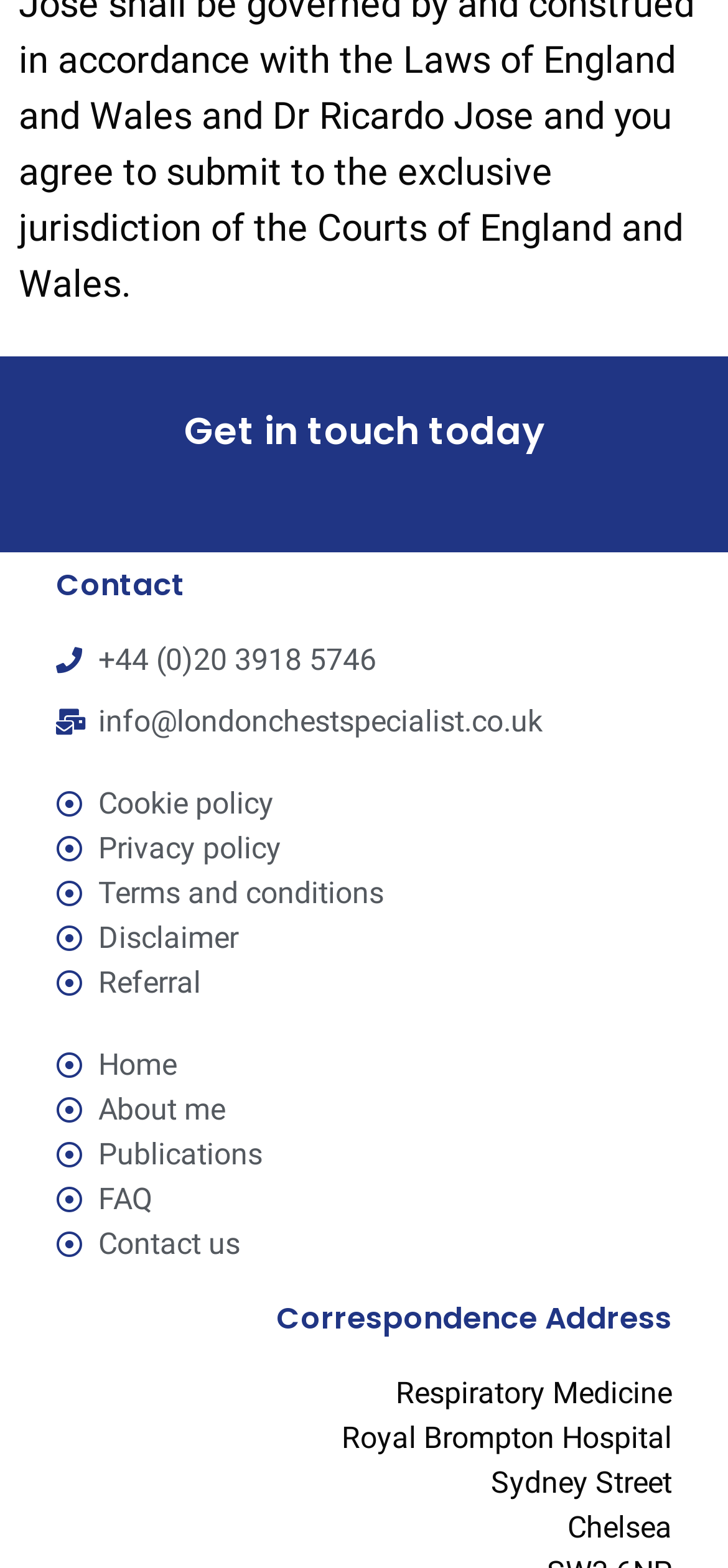What is the phone number to get in touch?
Please provide an in-depth and detailed response to the question.

I found the phone number by looking at the static text element that contains the phone number, which is '+44 (0)20 3918 5746'. This element is located below the 'Get in touch today' heading.